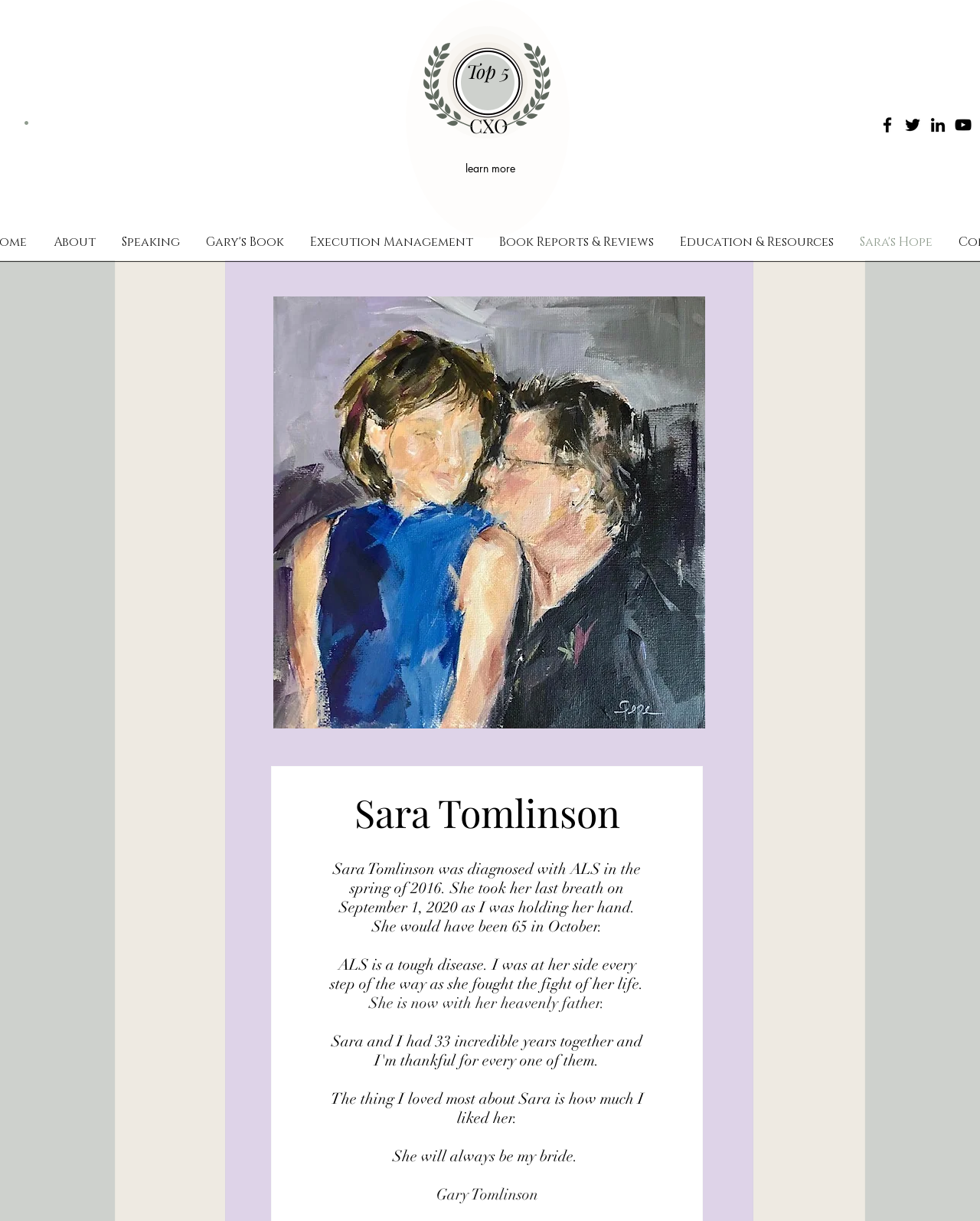Please locate the bounding box coordinates of the element that needs to be clicked to achieve the following instruction: "visit Facebook page". The coordinates should be four float numbers between 0 and 1, i.e., [left, top, right, bottom].

[0.895, 0.094, 0.916, 0.11]